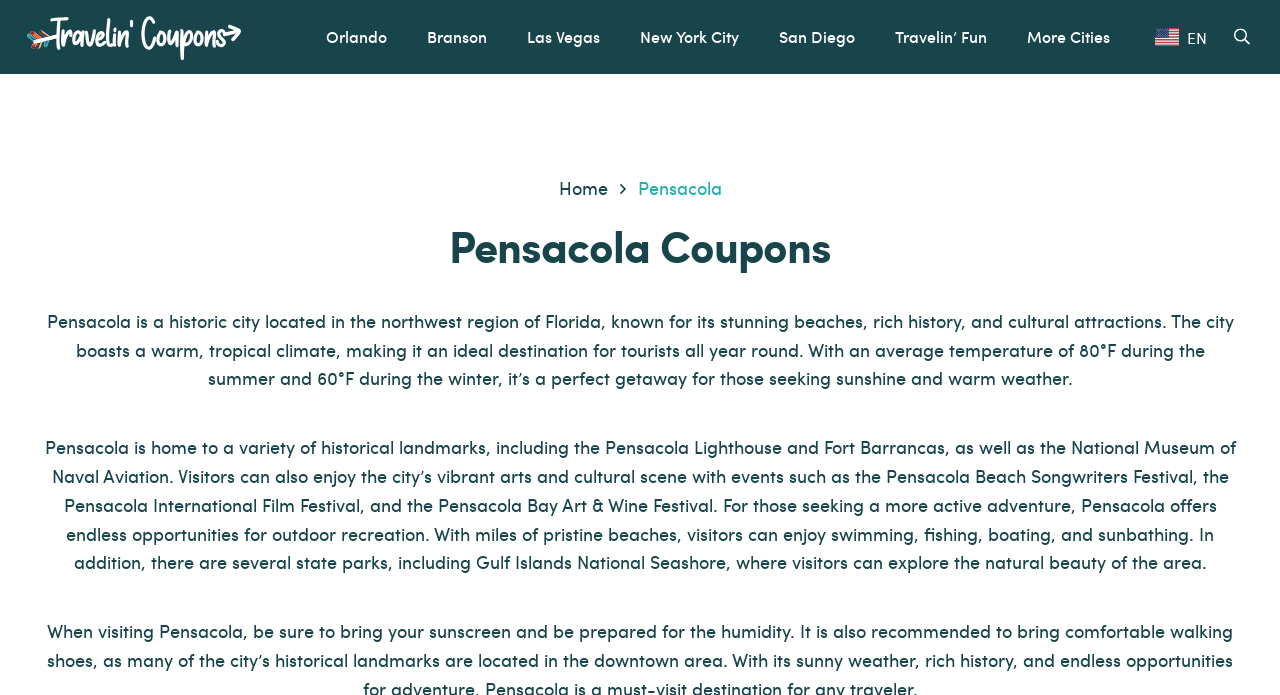Answer the following in one word or a short phrase: 
What is the city featured on this webpage?

Pensacola